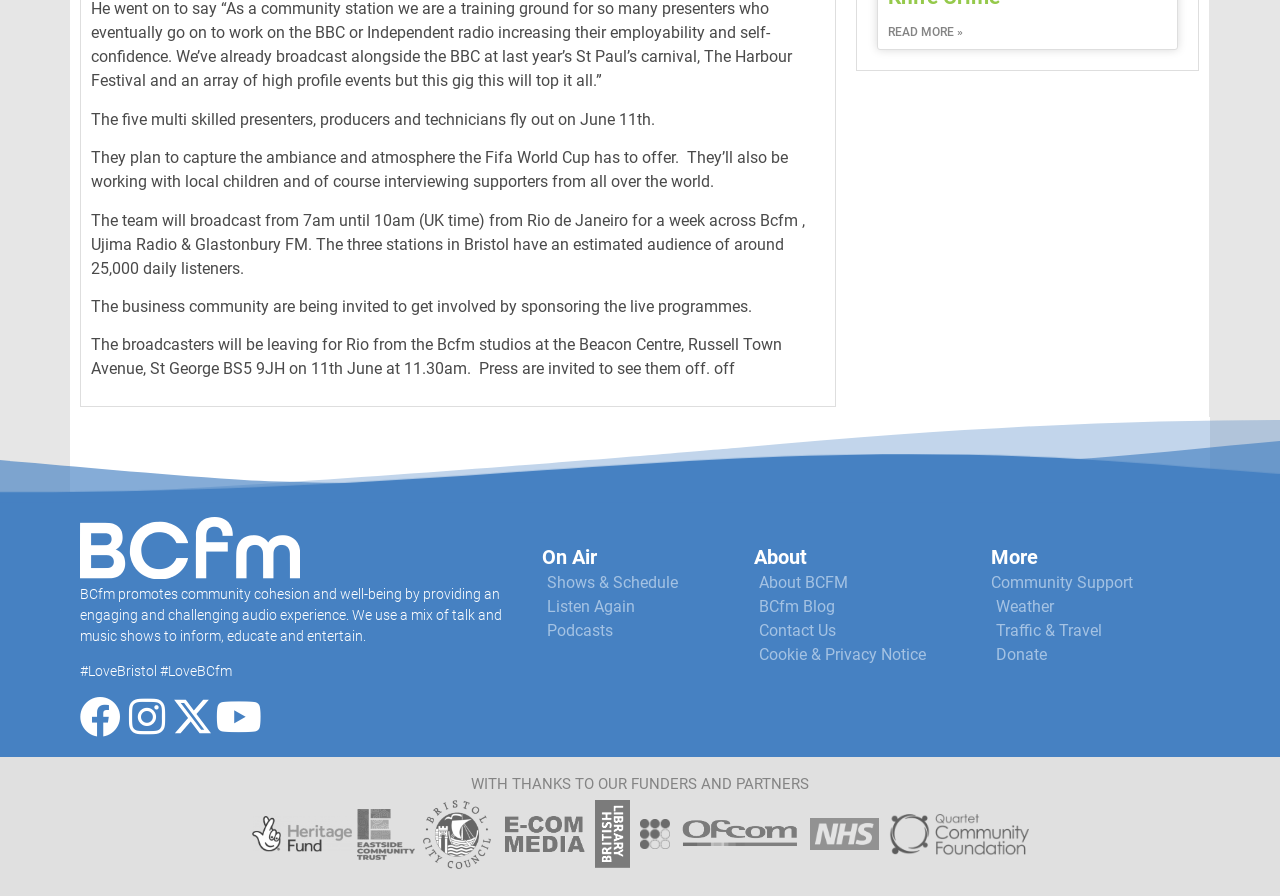Please provide a comprehensive answer to the question below using the information from the image: What is the name of the community radio station mentioned on the webpage?

The webpage is about BCfm, a community radio station in Bristol, UK, which promotes community cohesion and well-being by providing an engaging and challenging audio experience.